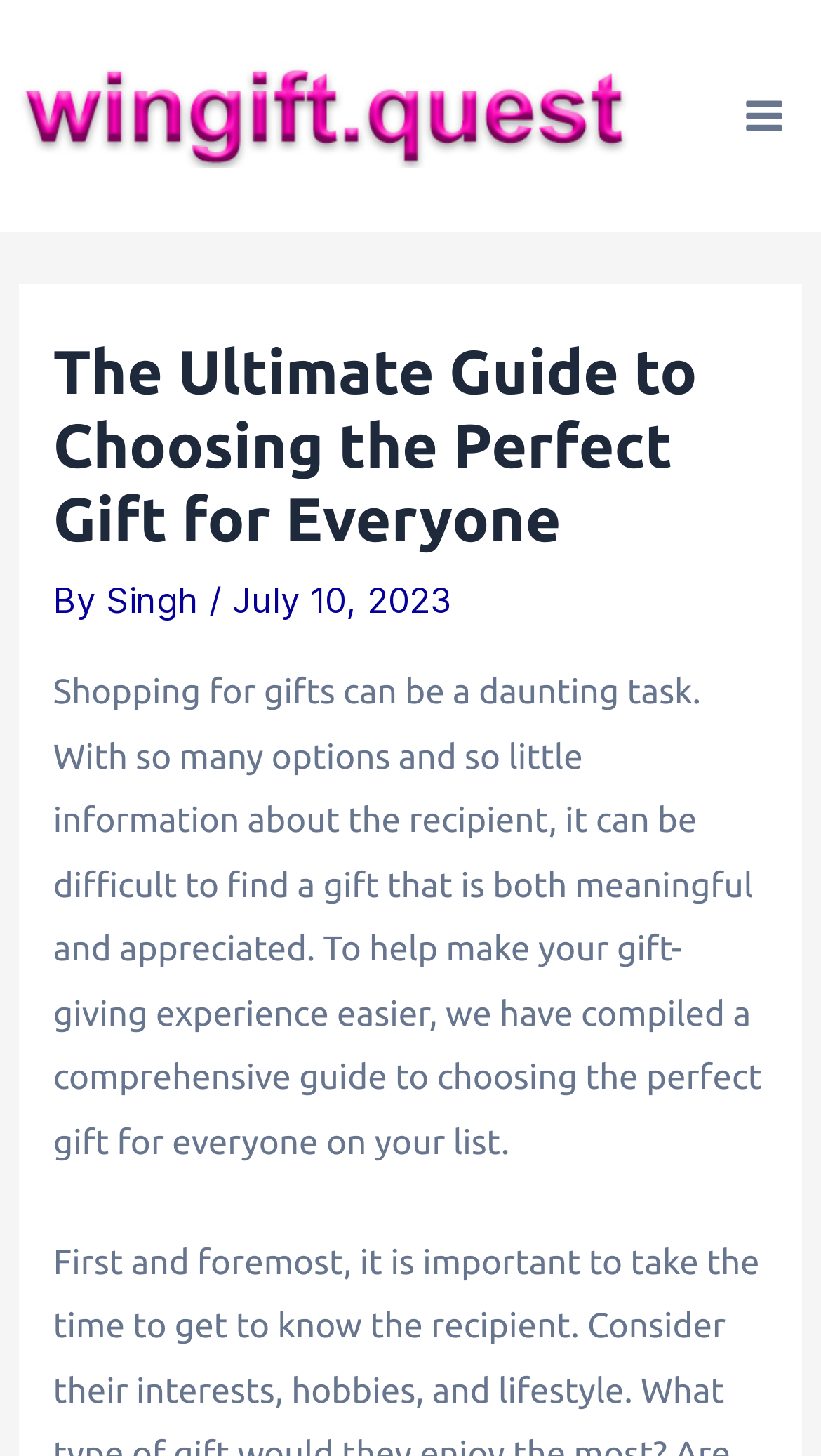What is the website's domain name?
Please give a well-detailed answer to the question.

I found the website's domain name by looking at the link element at the top of the webpage, which has the text 'wingift.quest'.